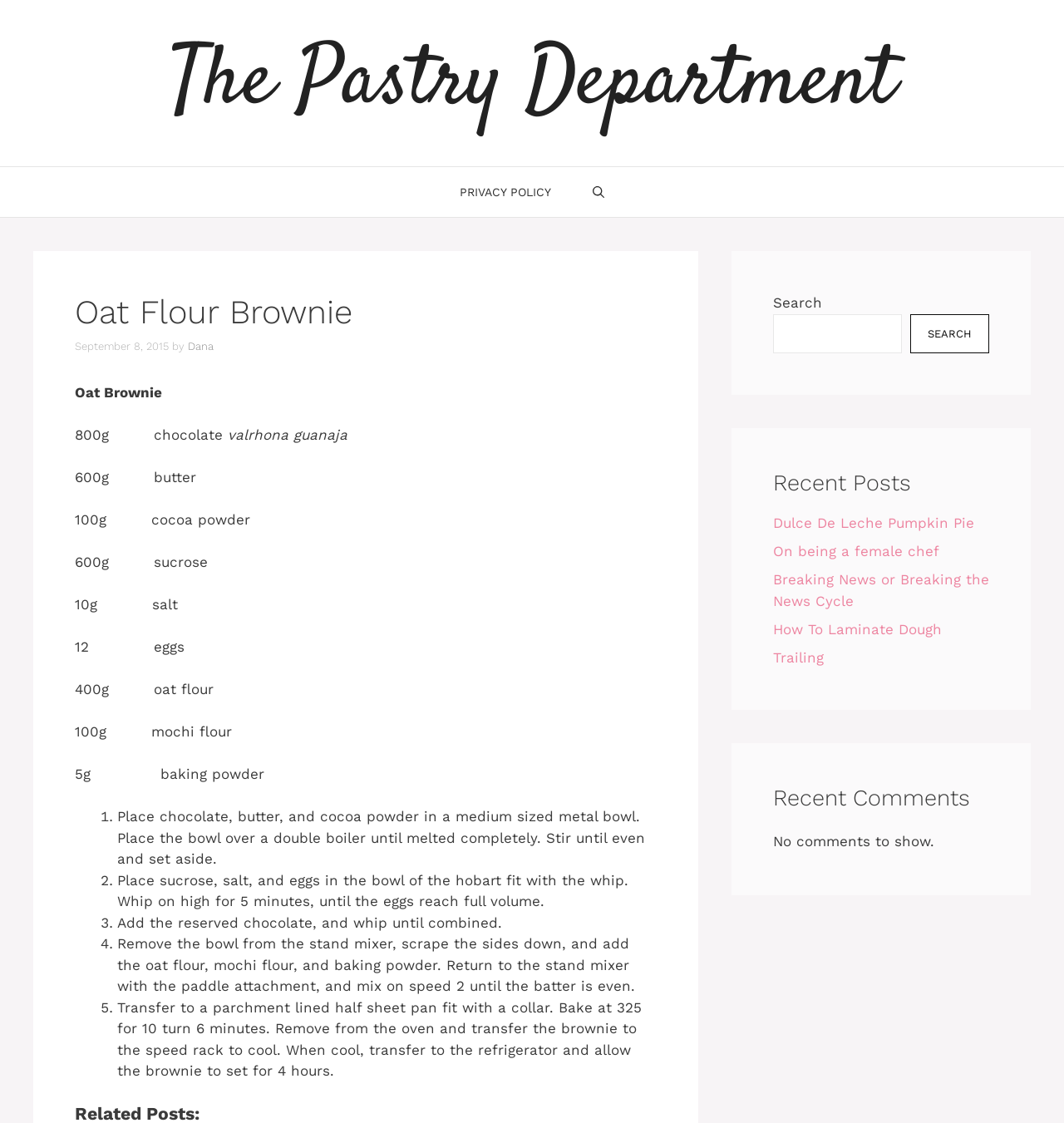Please provide a brief answer to the following inquiry using a single word or phrase:
What is the name of the author of the recipe?

Dana